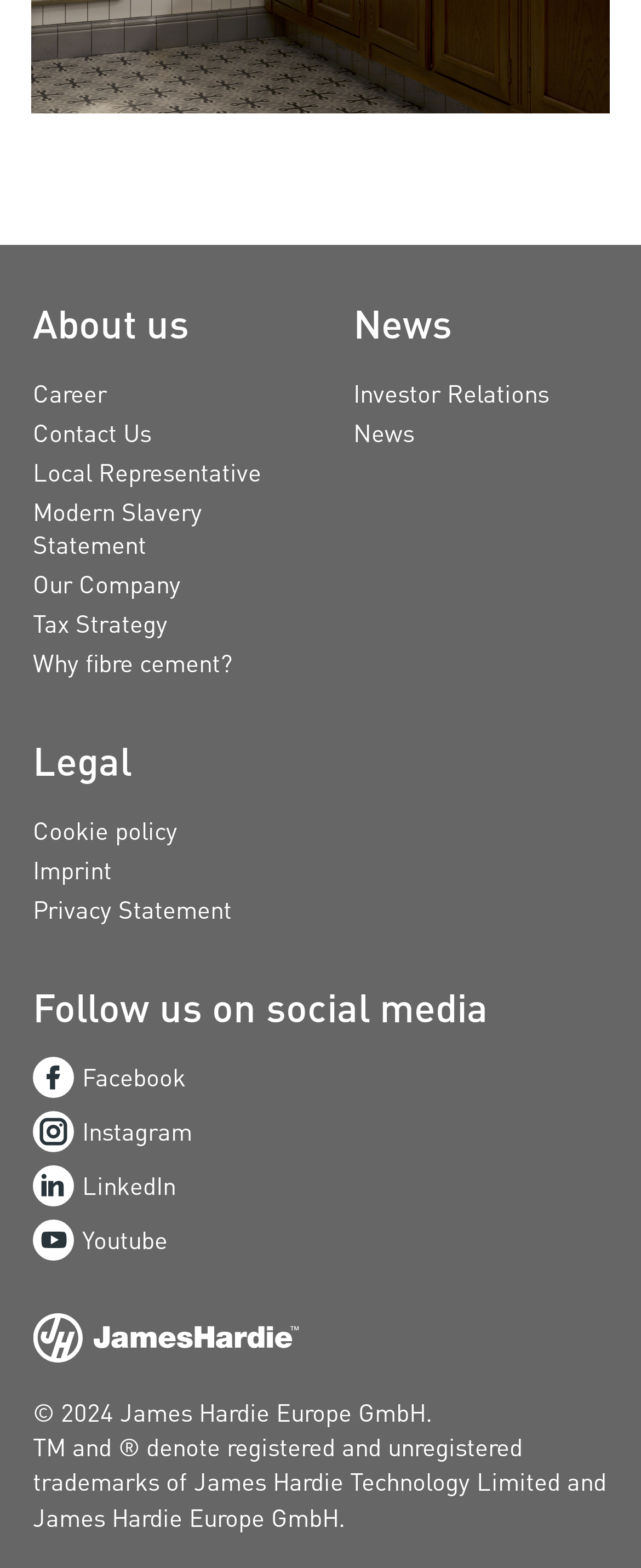What is the first link under 'About us'?
Please provide a single word or phrase in response based on the screenshot.

Career